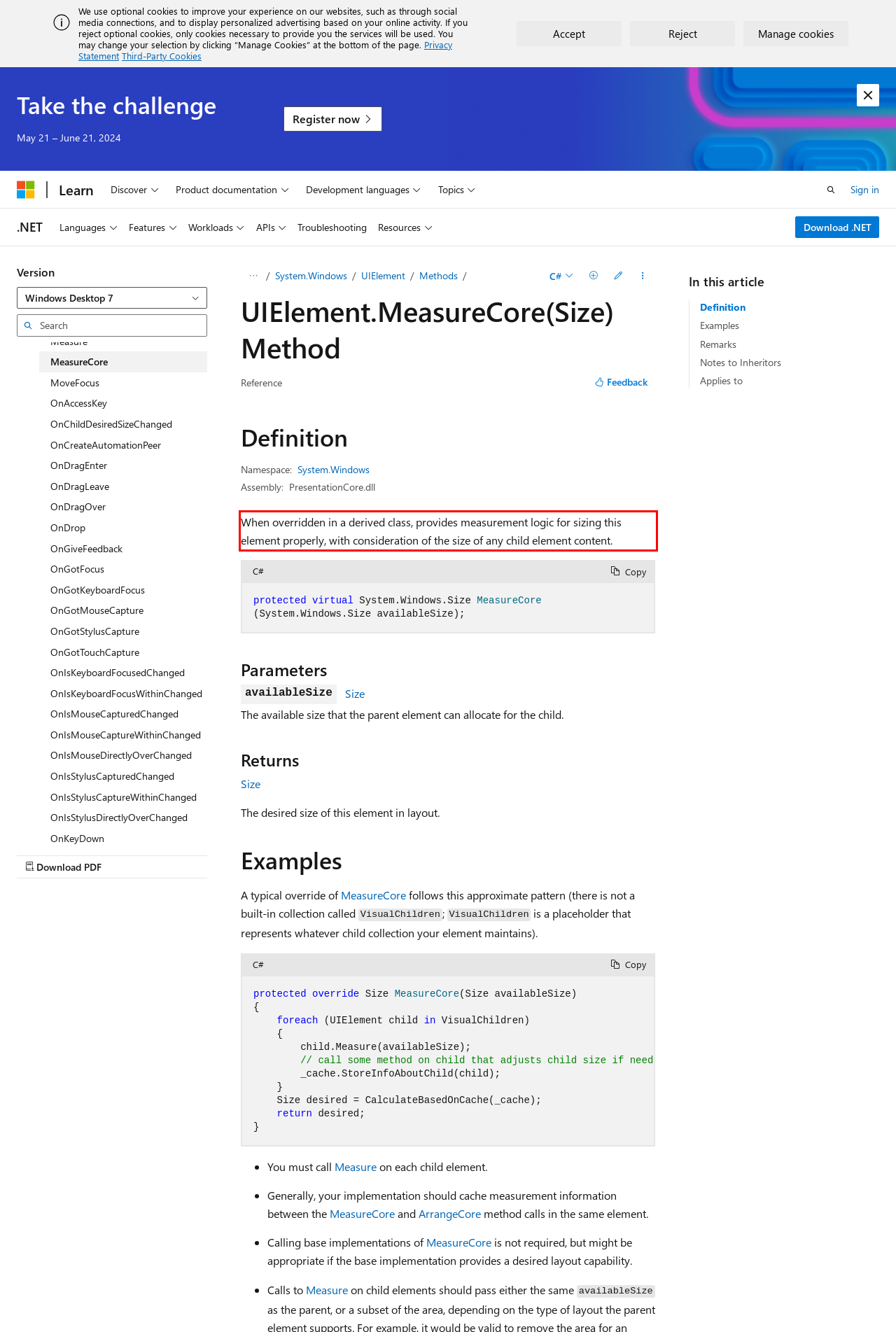You are provided with a screenshot of a webpage containing a red bounding box. Please extract the text enclosed by this red bounding box.

When overridden in a derived class, provides measurement logic for sizing this element properly, with consideration of the size of any child element content.